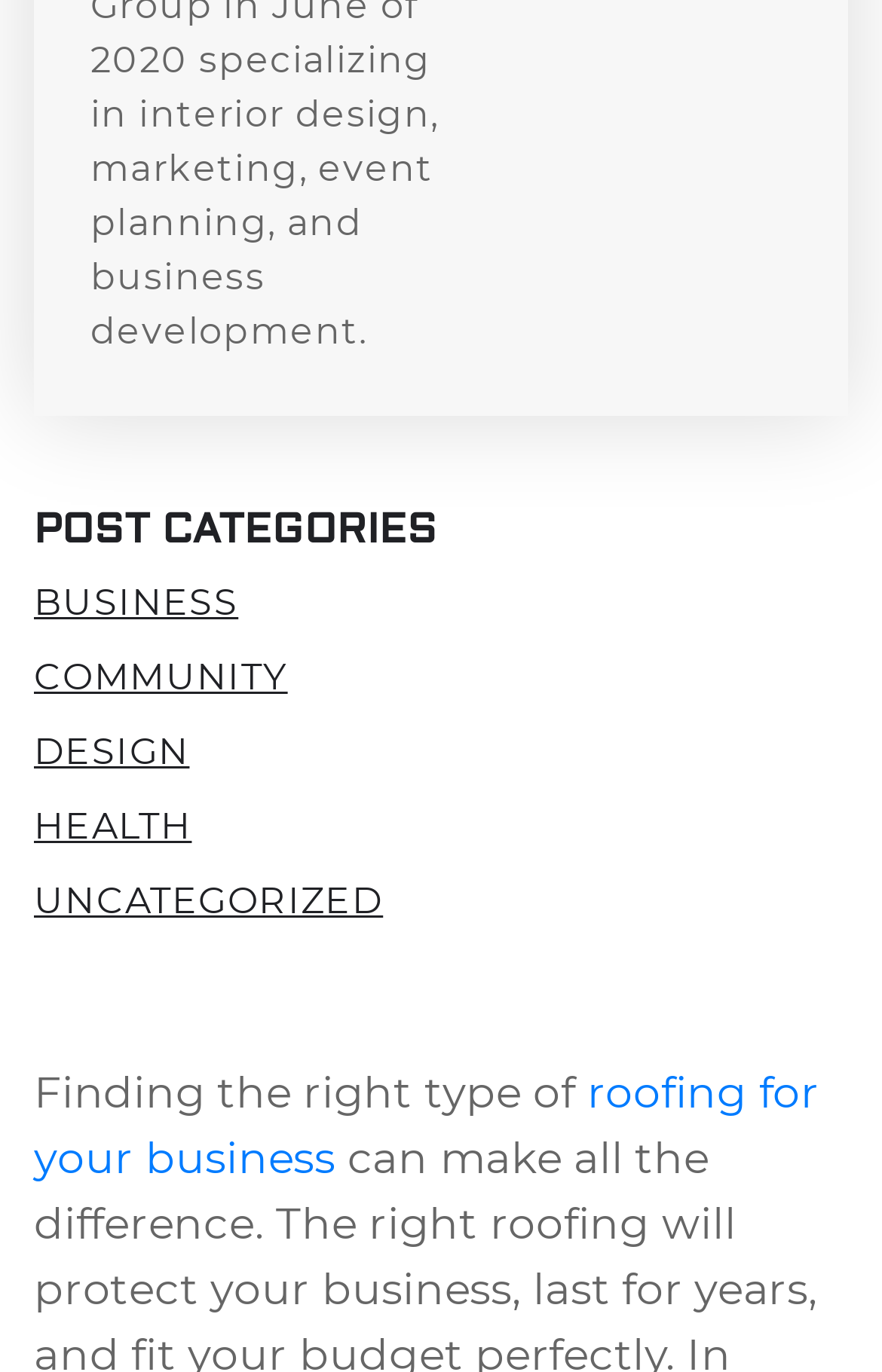What is the topic of the text below 'POST CATEGORIES'?
Examine the webpage screenshot and provide an in-depth answer to the question.

I found the topic by reading the static text 'Finding the right type of' and the link 'roofing for your business' that follows it, which suggests that the topic is related to roofing for business.